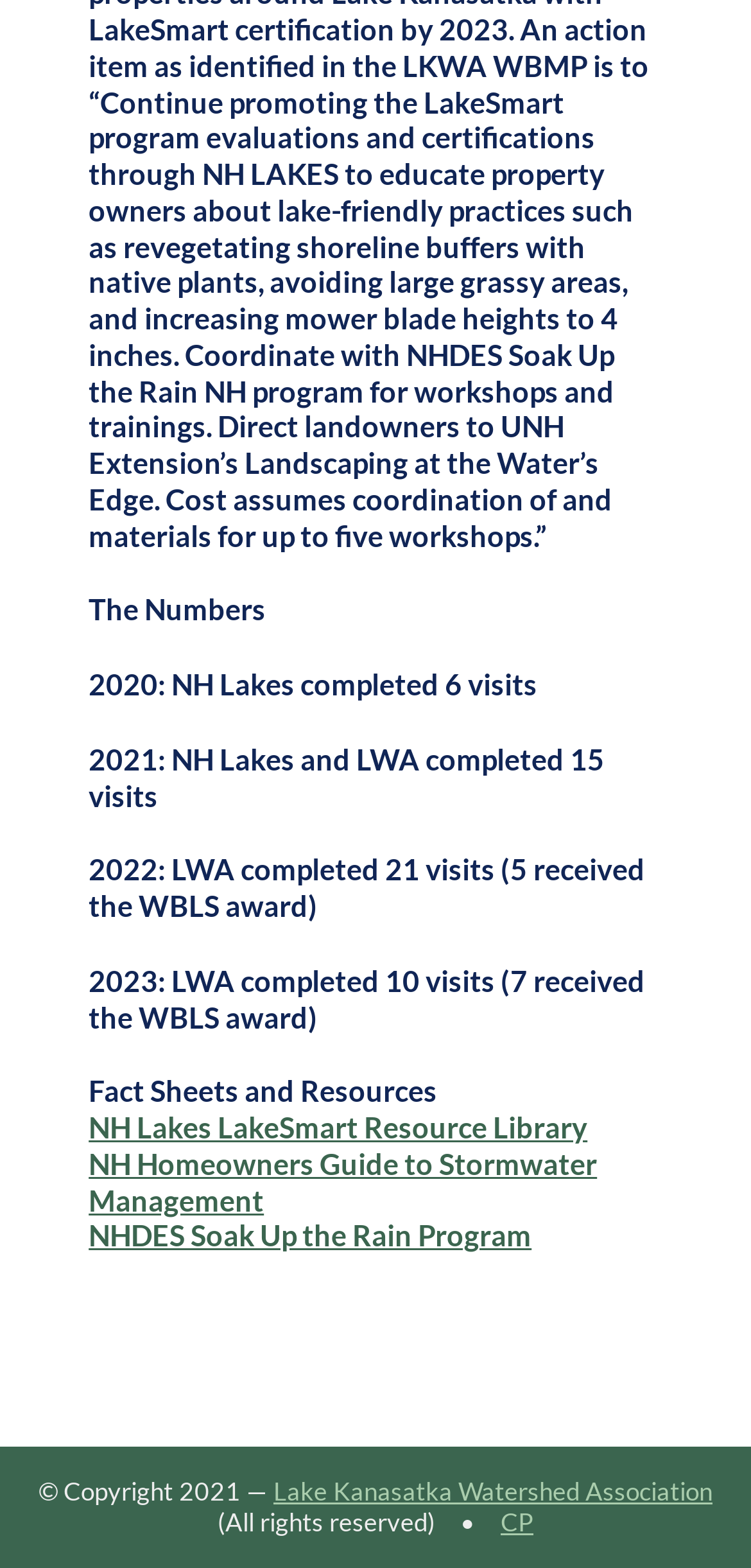What is the name of the association mentioned in the footer?
Using the visual information from the image, give a one-word or short-phrase answer.

Lake Kanasatka Watershed Association